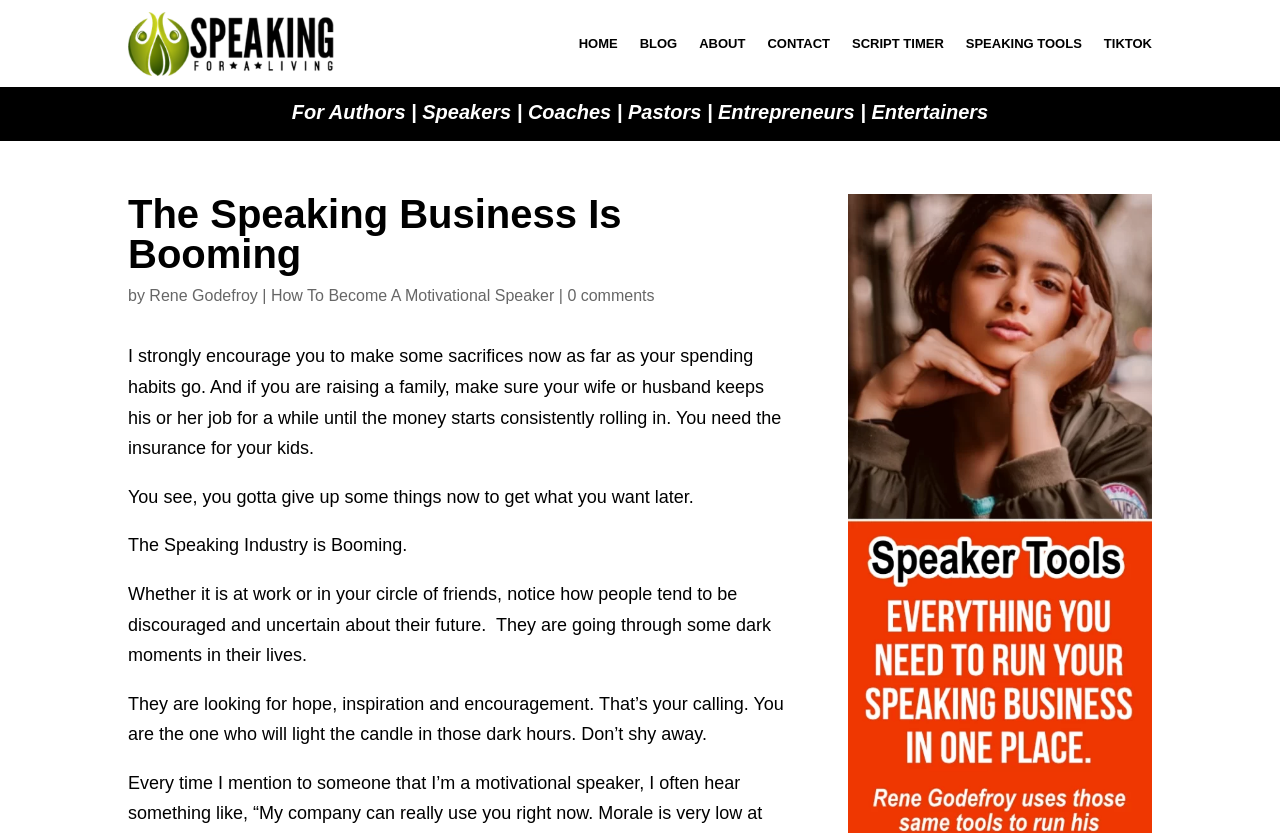Offer a meticulous caption that includes all visible features of the webpage.

The webpage appears to be a blog or article about becoming a motivational speaker. At the top left, there is a logo image with a corresponding link. To the right of the logo, there is a navigation menu with links to various pages, including "HOME", "BLOG", "ABOUT", "CONTACT", "SCRIPT TIMER", "SPEAKING TOOLS", and "TIKTOK". 

Below the navigation menu, there is a heading that reads "The Speaking Business Is Booming" followed by the author's name, "Rene Godefroy", and a link to "How To Become A Motivational Speaker". 

The main content of the webpage consists of several paragraphs of text. The first paragraph discusses the importance of making sacrifices in order to achieve success as a motivational speaker. The second paragraph emphasizes the need to give up certain things in the present to achieve long-term goals. 

The third paragraph states that the speaking industry is booming, and the fourth paragraph describes how people are looking for hope and inspiration in their lives. The final paragraph encourages the reader to take on the role of providing inspiration and encouragement to others.